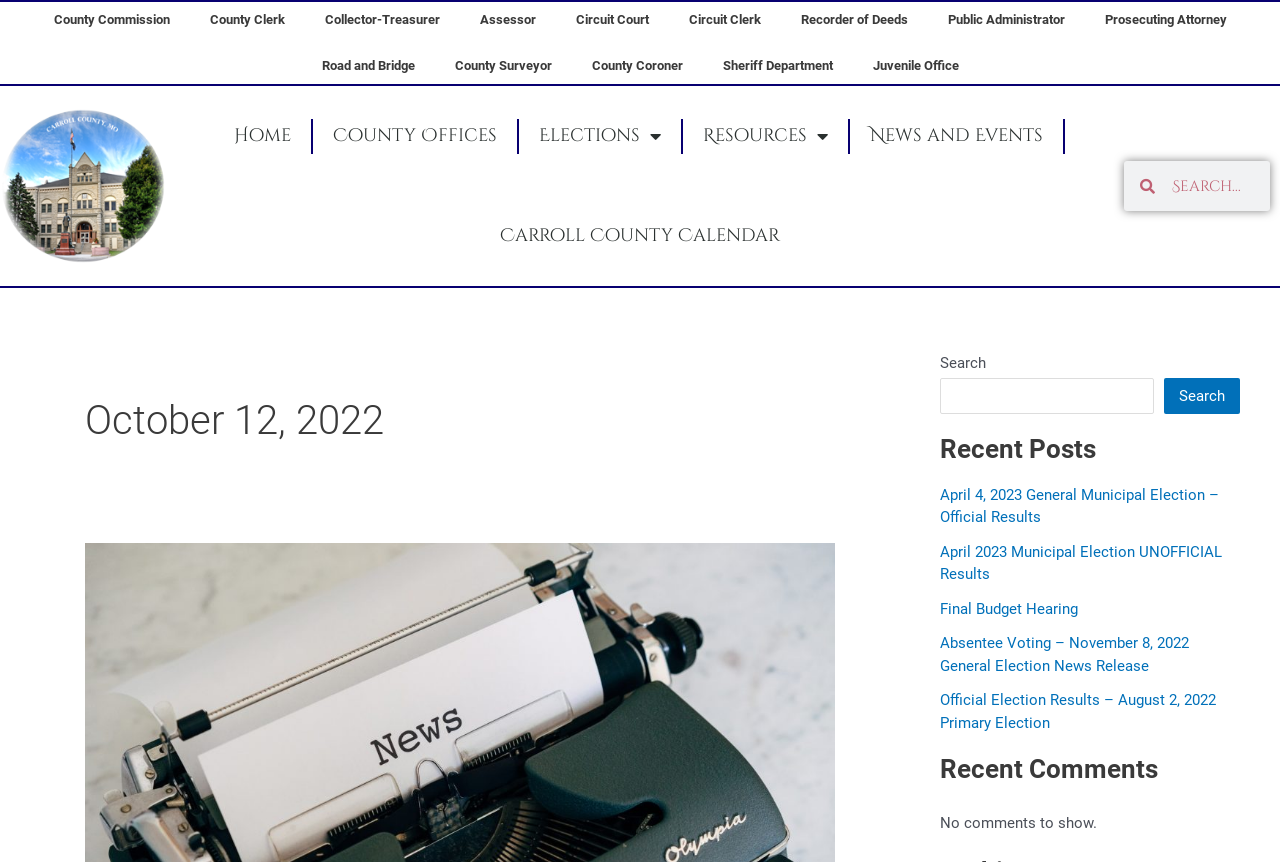Highlight the bounding box coordinates of the element you need to click to perform the following instruction: "Go to Road and Bridge."

[0.236, 0.05, 0.339, 0.103]